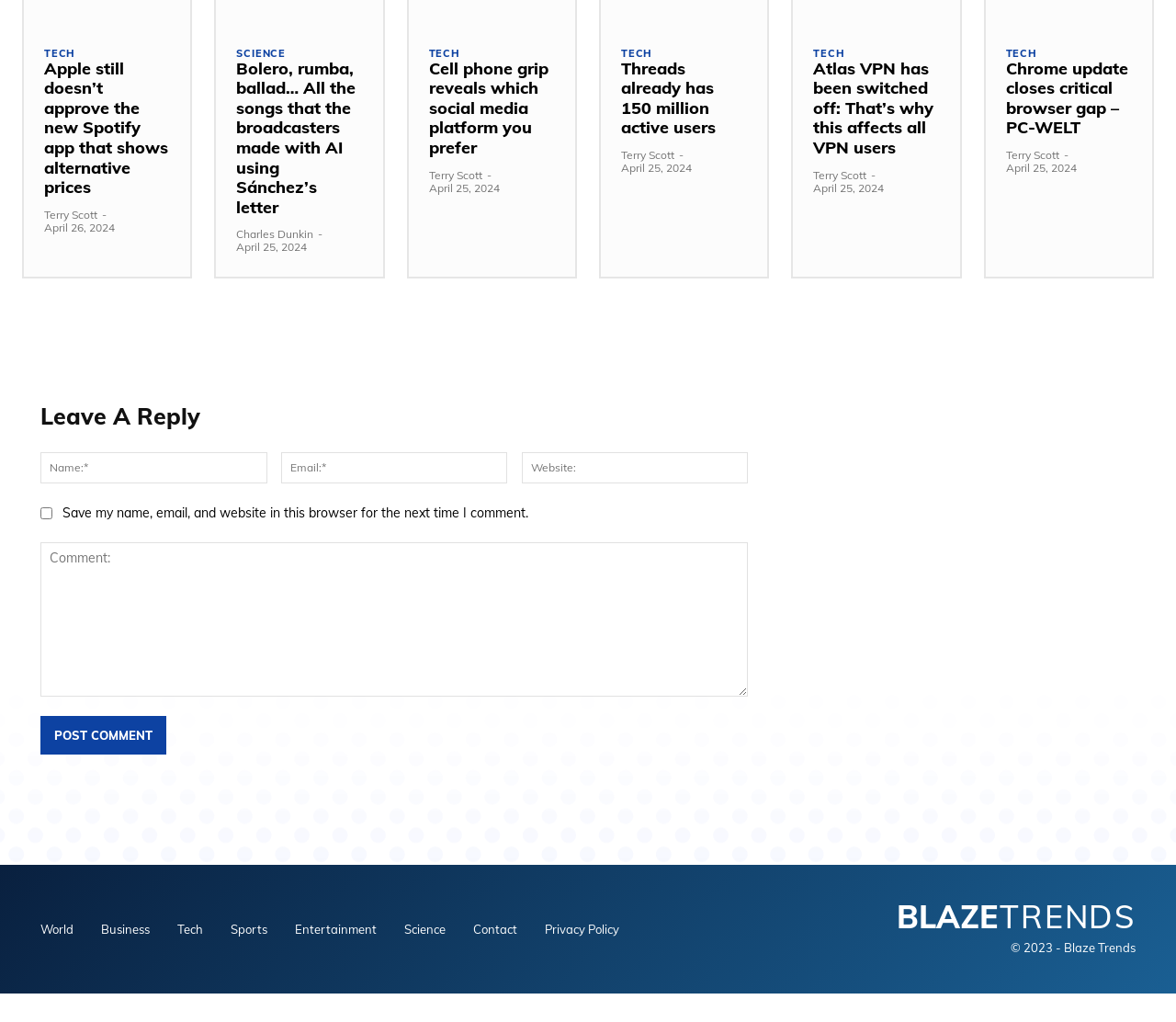Kindly respond to the following question with a single word or a brief phrase: 
How many categories are available in the top navigation menu?

7